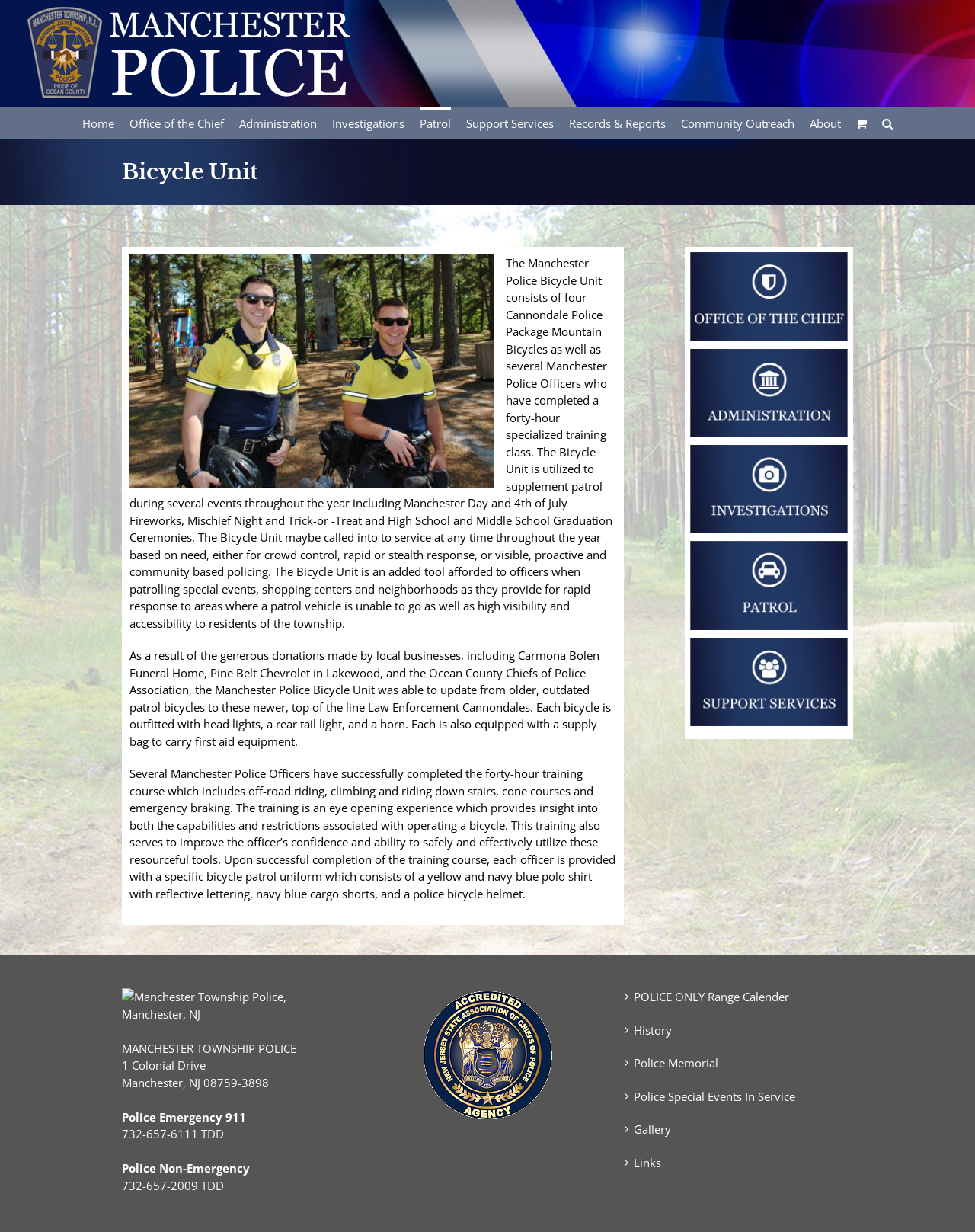Please find the bounding box for the following UI element description. Provide the coordinates in (top-left x, top-left y, bottom-right x, bottom-right y) format, with values between 0 and 1: Records & Reports

[0.584, 0.087, 0.683, 0.112]